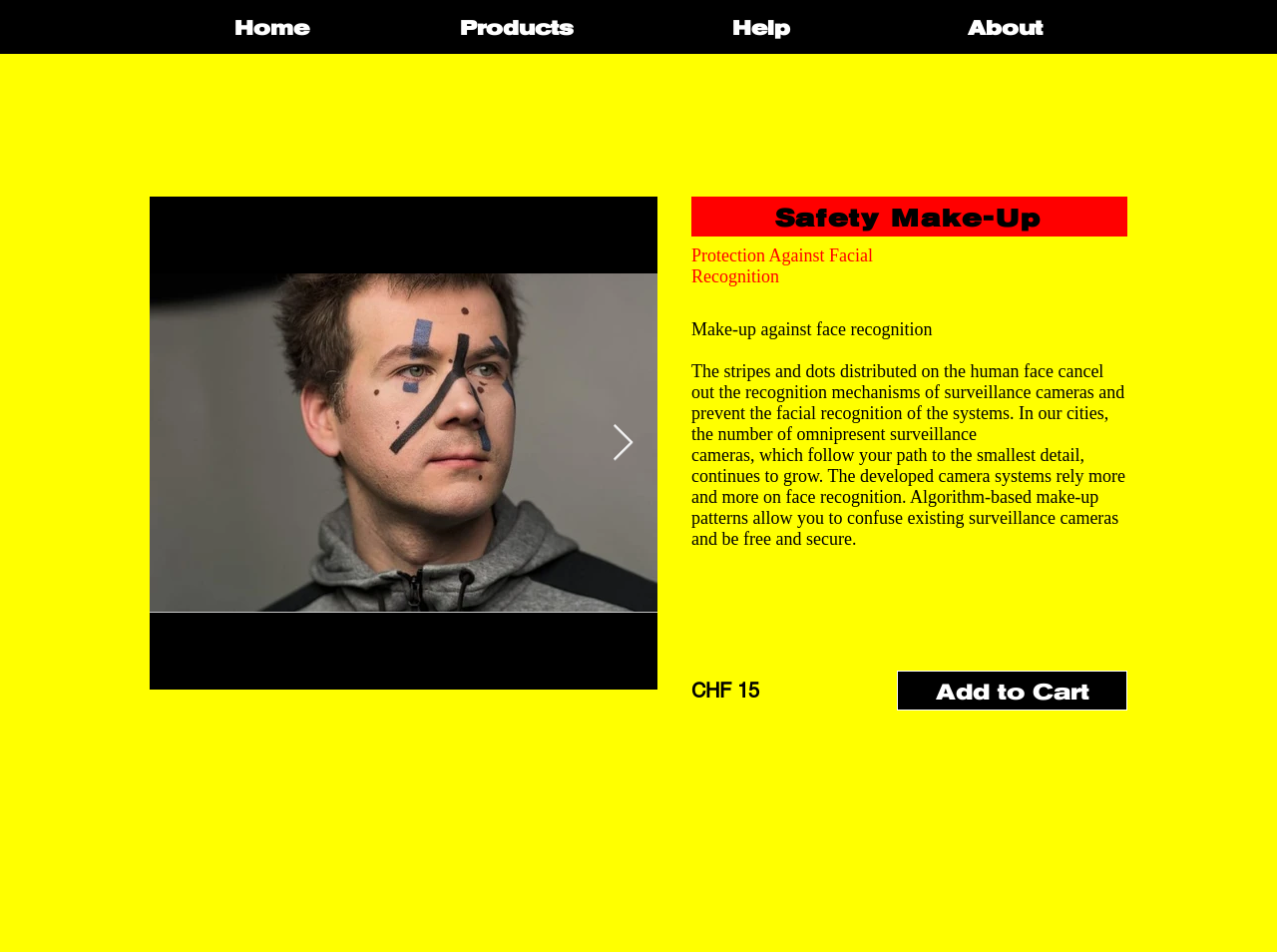What can be done to confuse surveillance cameras?
From the details in the image, answer the question comprehensively.

According to the webpage, algorithm-based make-up patterns can be used to confuse existing surveillance cameras and prevent facial recognition. This is achieved by applying specific patterns of stripes and dots to the human face.